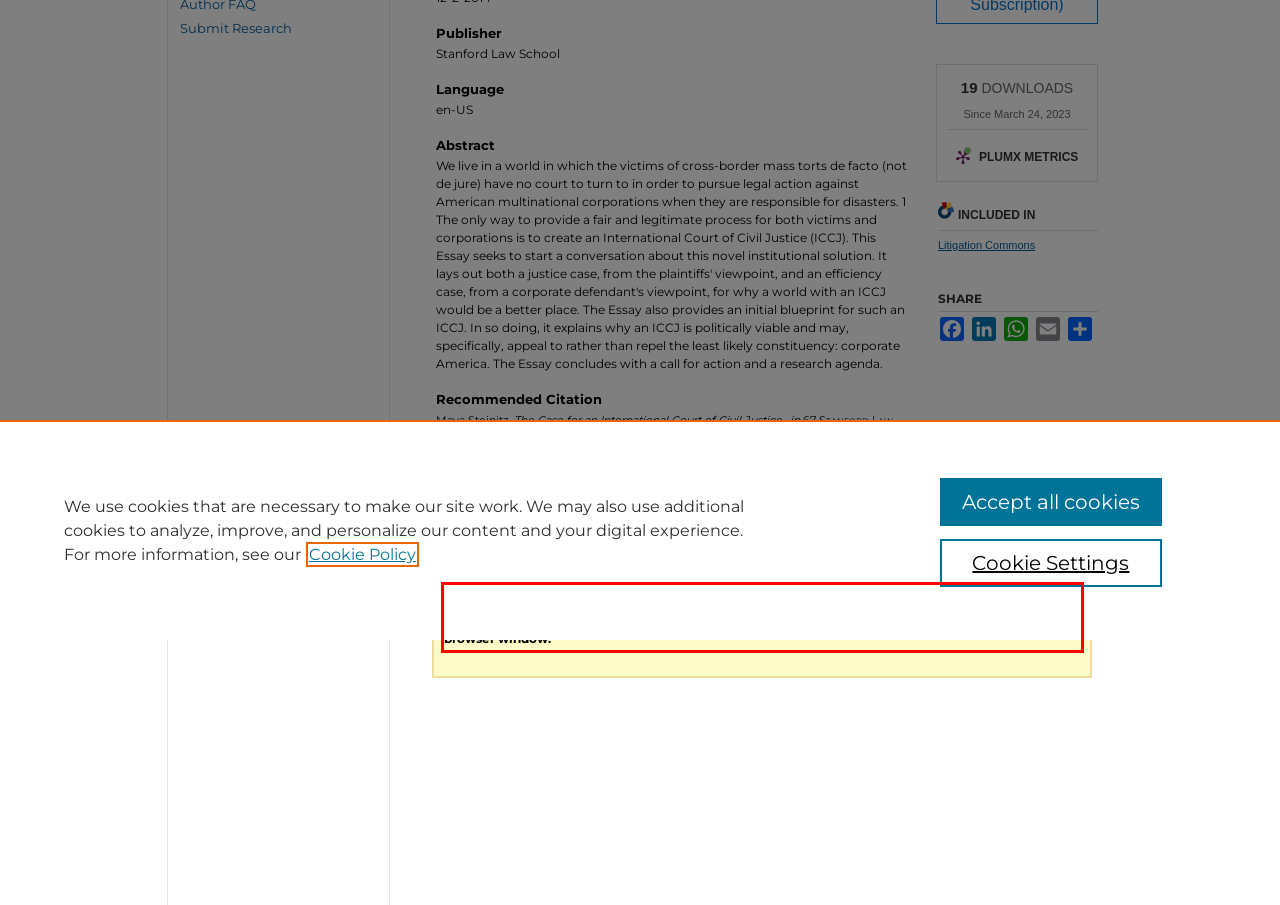With the given screenshot of a webpage, locate the red rectangle bounding box and extract the text content using OCR.

NOTE: The latest versions of Adobe Reader do not support viewing PDF files within Firefox on Mac OS and if you are using a modern (Intel) Mac, there is no official plugin for viewing PDF files within the browser window.